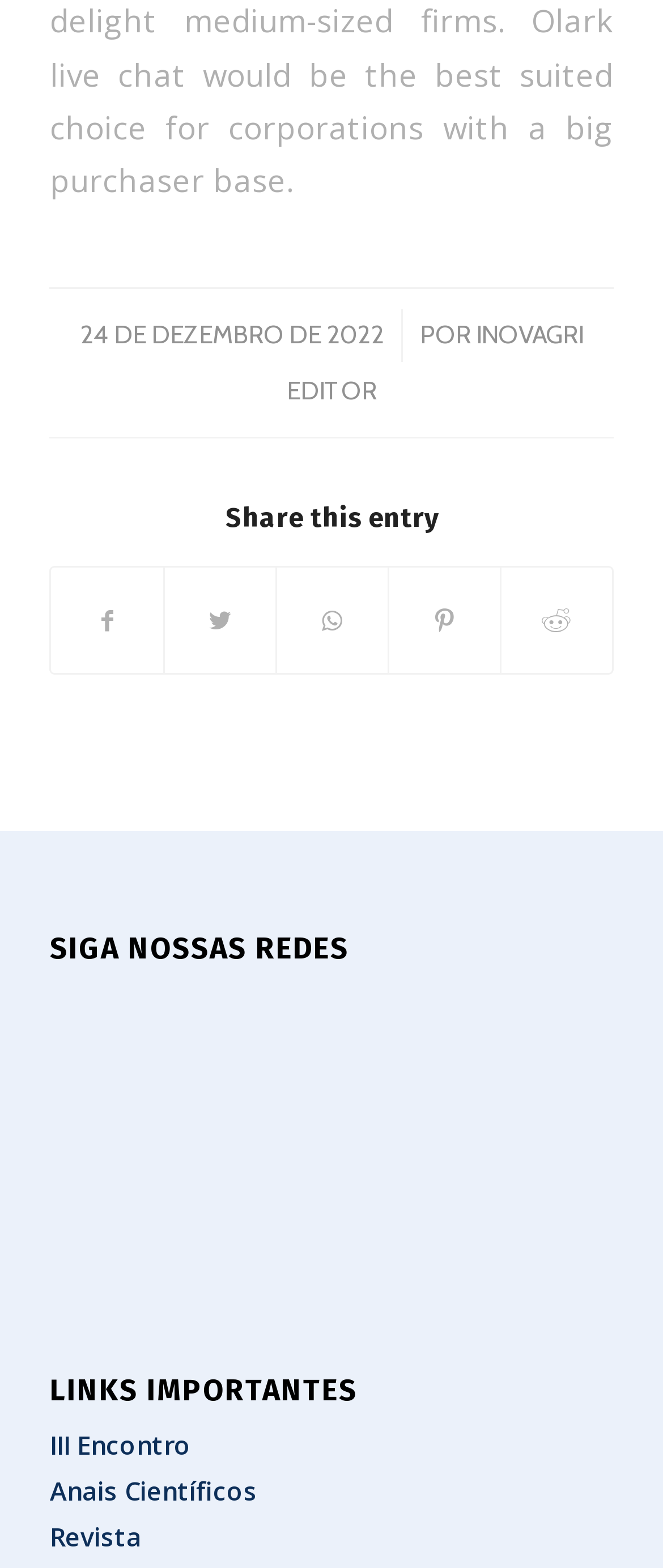Use one word or a short phrase to answer the question provided: 
How many social media links are available?

4